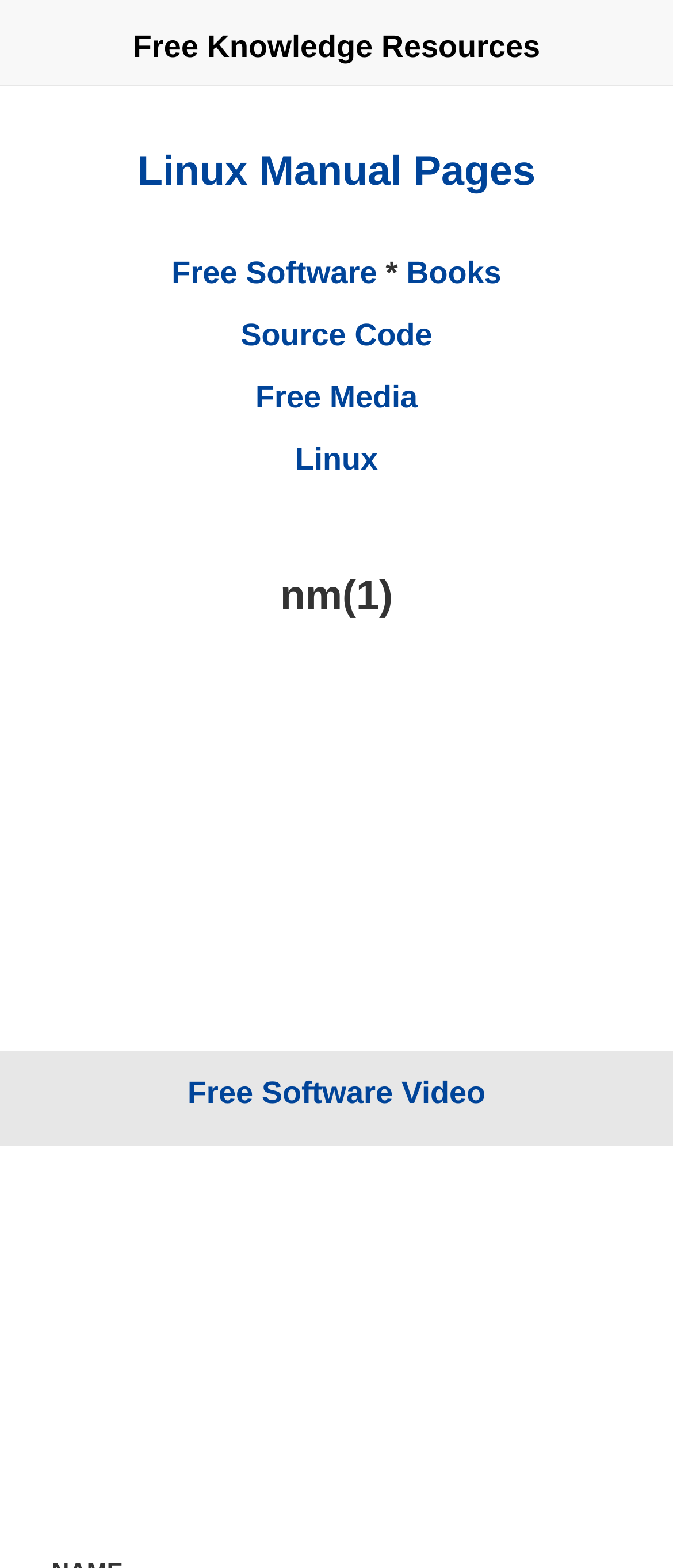Specify the bounding box coordinates of the area that needs to be clicked to achieve the following instruction: "click on Free Knowledge Resources".

[0.197, 0.019, 0.803, 0.041]